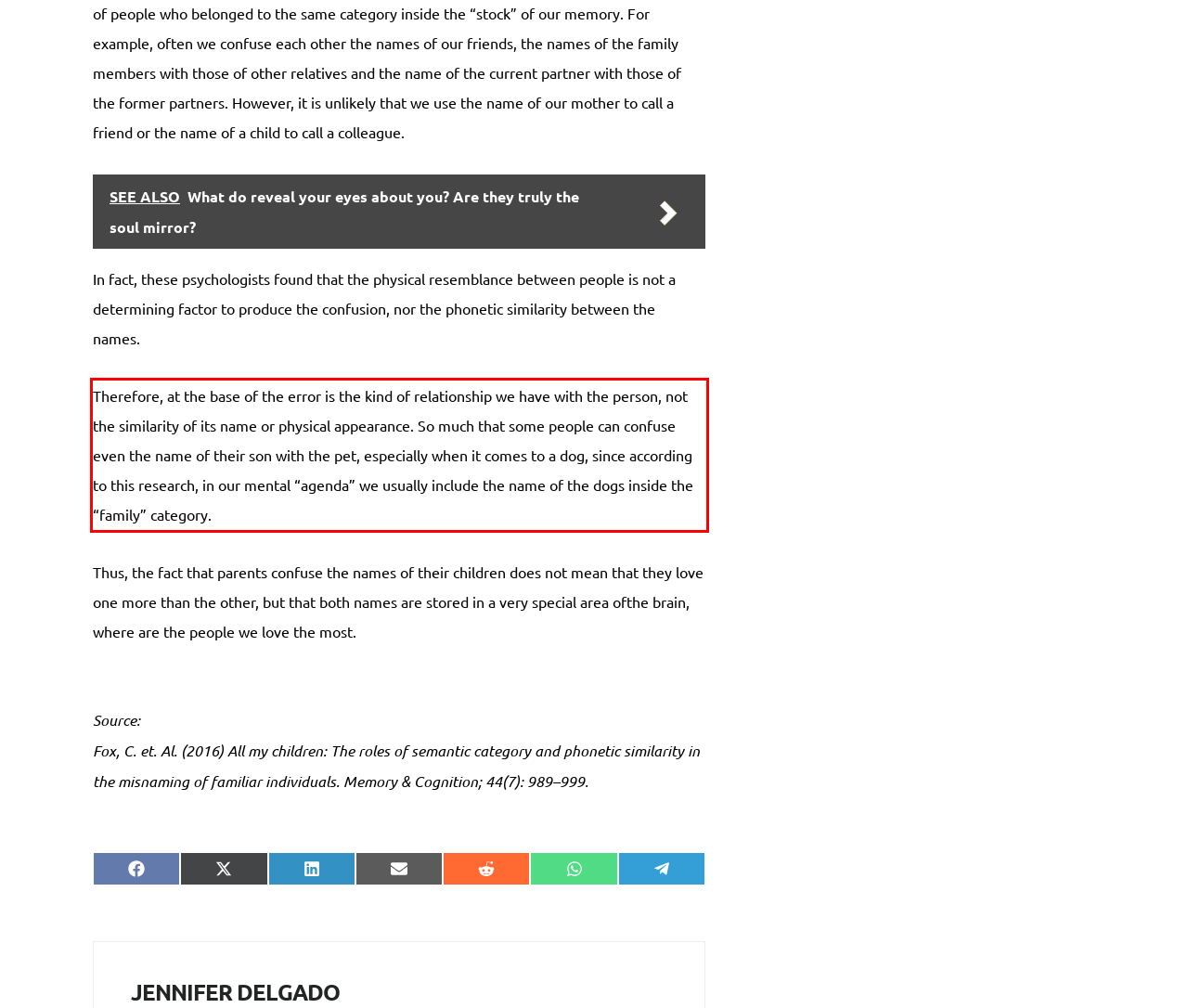Please identify and extract the text content from the UI element encased in a red bounding box on the provided webpage screenshot.

Therefore, at the base of the error is the kind of relationship we have with the person, not the similarity of its name or physical appearance. So much that some people can confuse even the name of their son with the pet, especially when it comes to a dog, since according to this research, in our mental “agenda” we usually include the name of the dogs inside the “family” category.